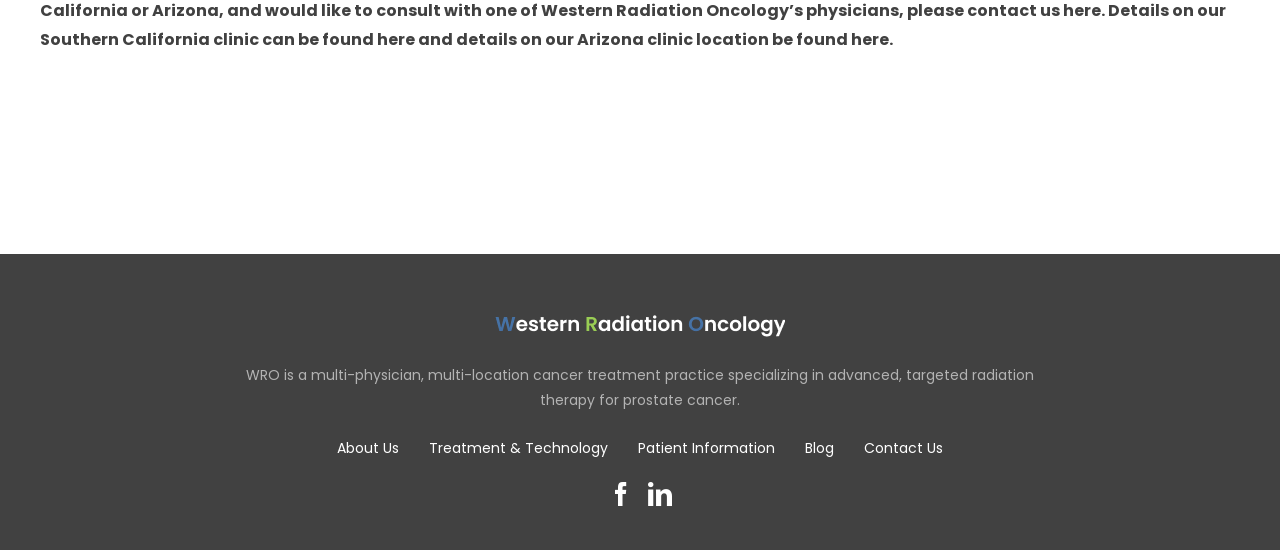Using a single word or phrase, answer the following question: 
How many navigation links are present in the secondary navigation?

5